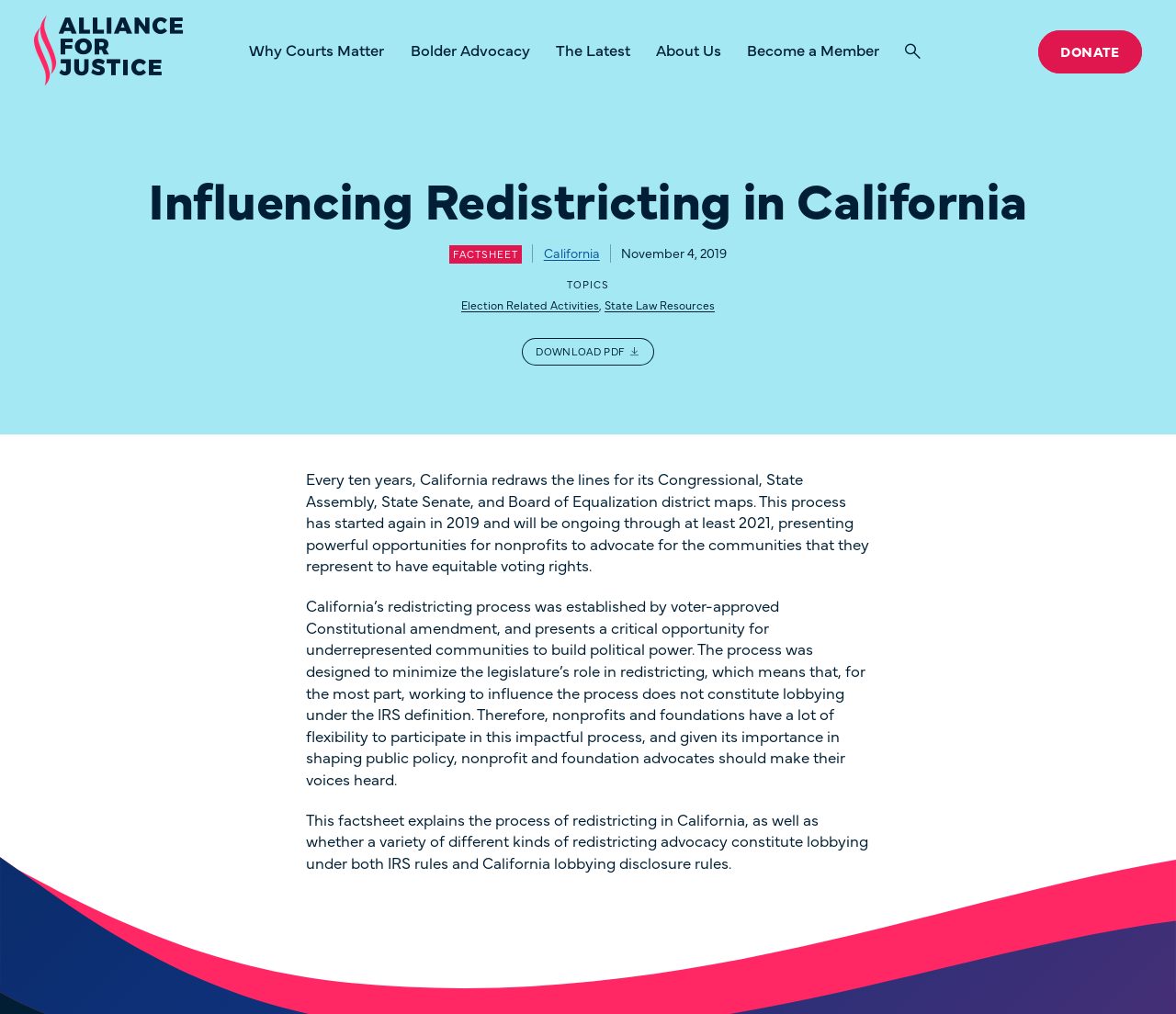Locate the UI element described by Alliance for Justice in the provided webpage screenshot. Return the bounding box coordinates in the format (top-left x, top-left y, bottom-right x, bottom-right y), ensuring all values are between 0 and 1.

[0.029, 0.016, 0.156, 0.086]